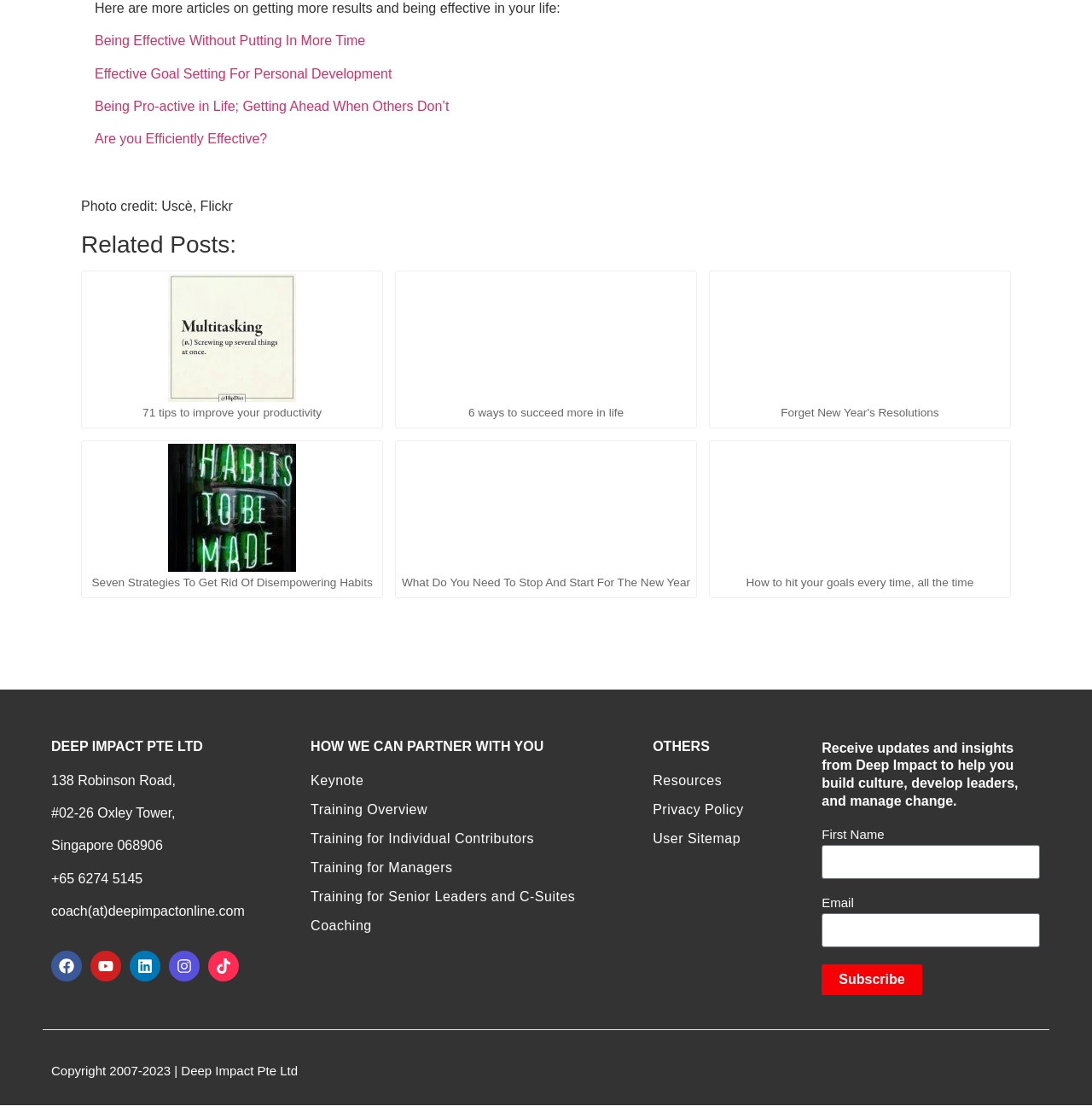Please determine the bounding box coordinates of the element to click on in order to accomplish the following task: "Click on the 'Subscribe' button". Ensure the coordinates are four float numbers ranging from 0 to 1, i.e., [left, top, right, bottom].

[0.753, 0.862, 0.844, 0.89]